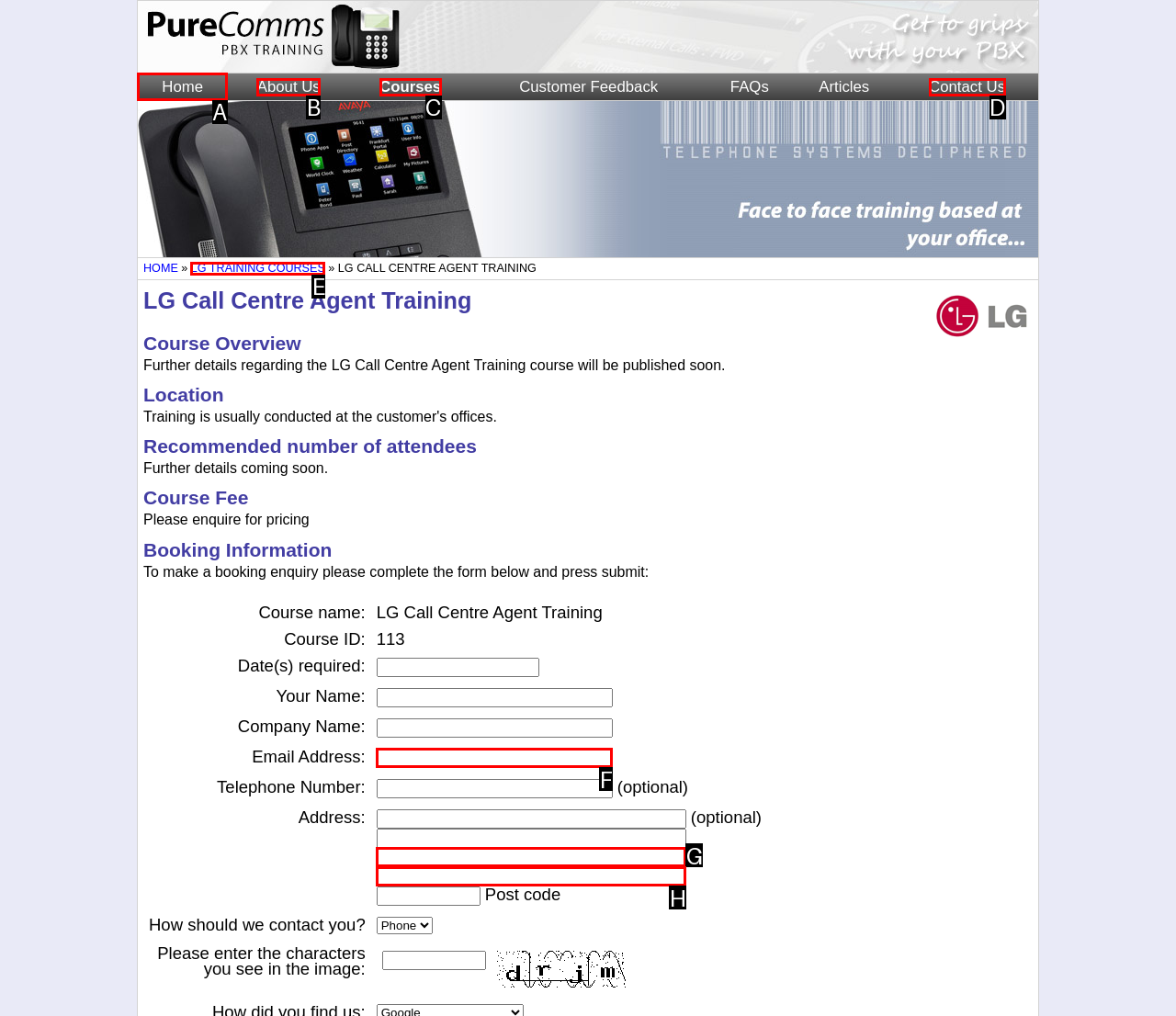Determine which HTML element to click on in order to complete the action: Click Home.
Reply with the letter of the selected option.

A